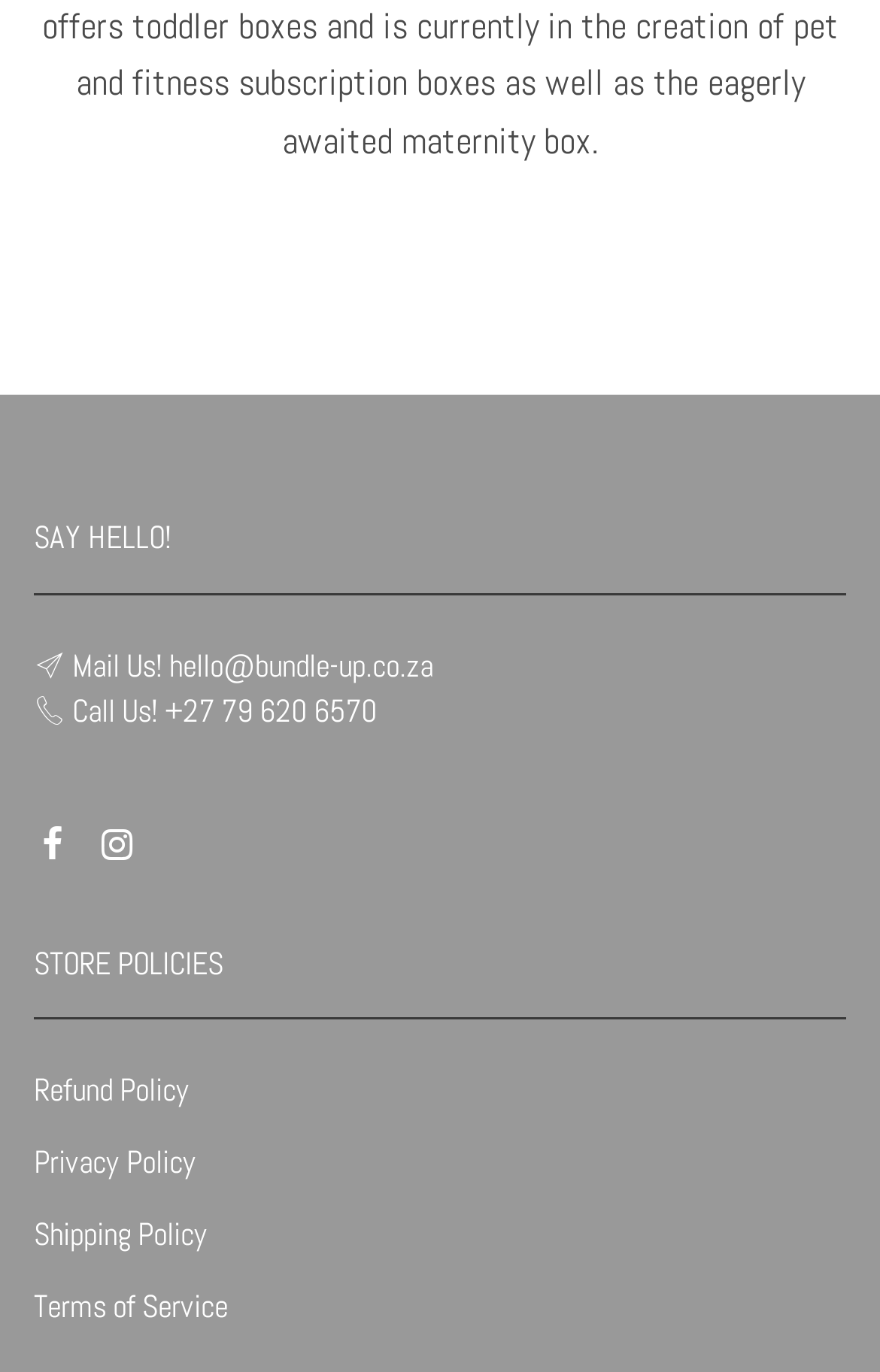What is the first store policy listed?
Look at the image and answer the question using a single word or phrase.

Refund Policy